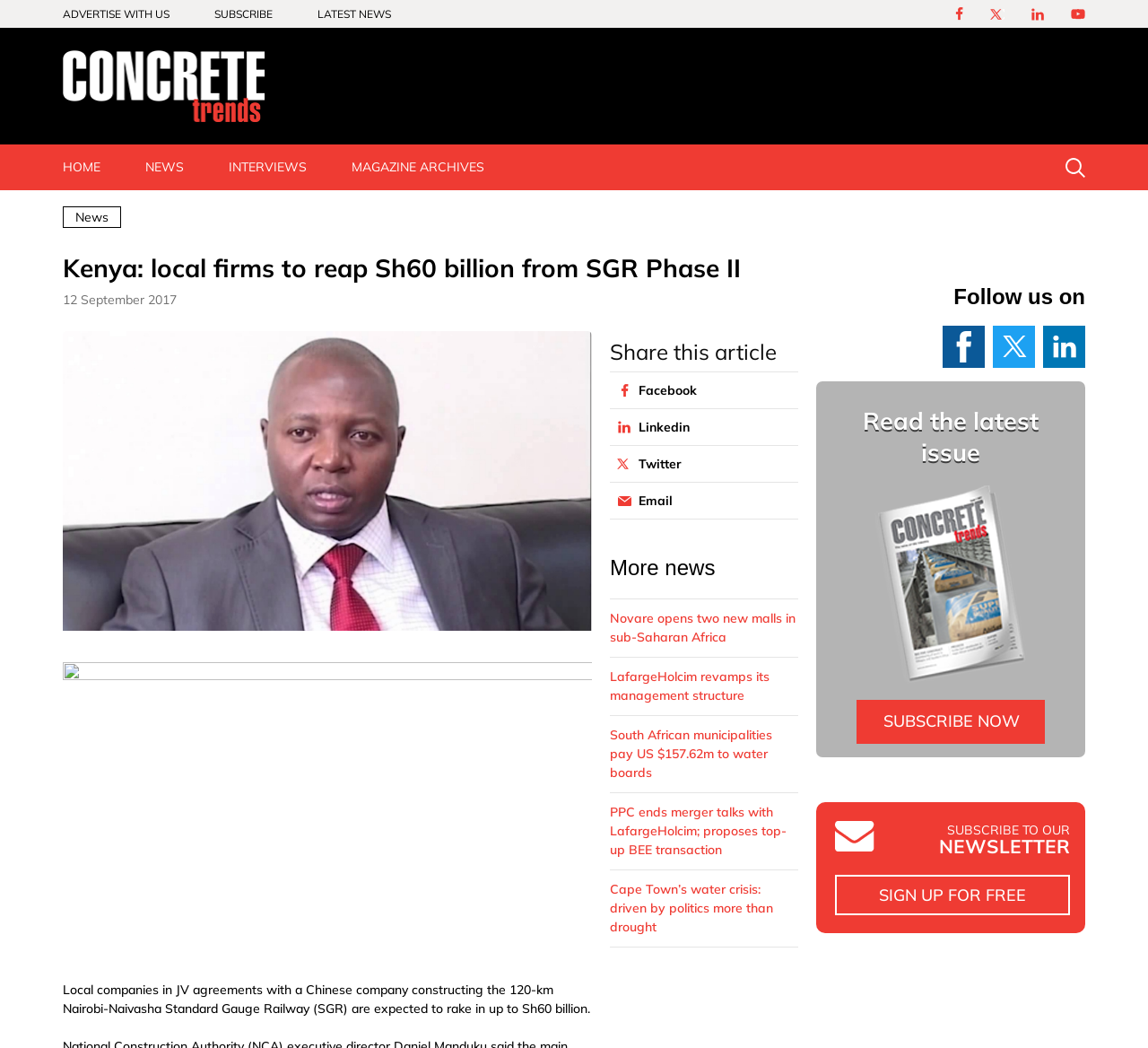Provide a thorough and detailed response to the question by examining the image: 
What is the purpose of the 'Follow us on' section?

The 'Follow us on' section is intended to allow users to follow the website on various social media platforms, which is indicated by the heading 'Follow us on' and the links to the social media platforms.